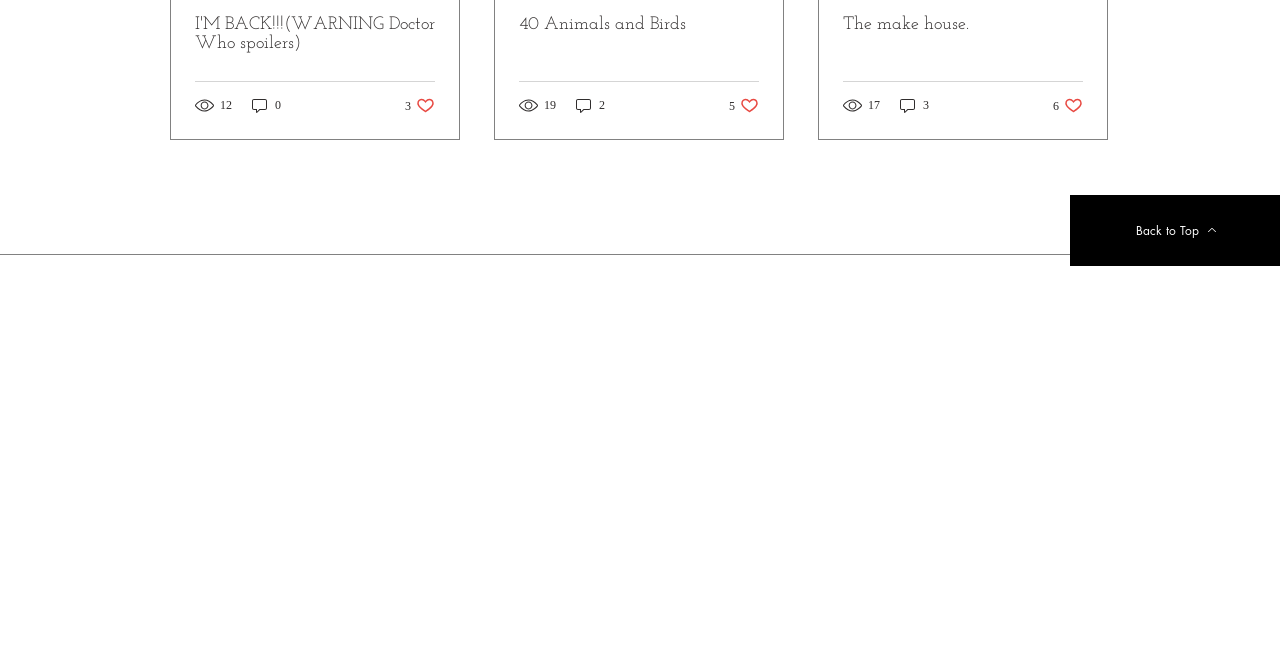Respond to the following query with just one word or a short phrase: 
How many likes does the second post have?

5